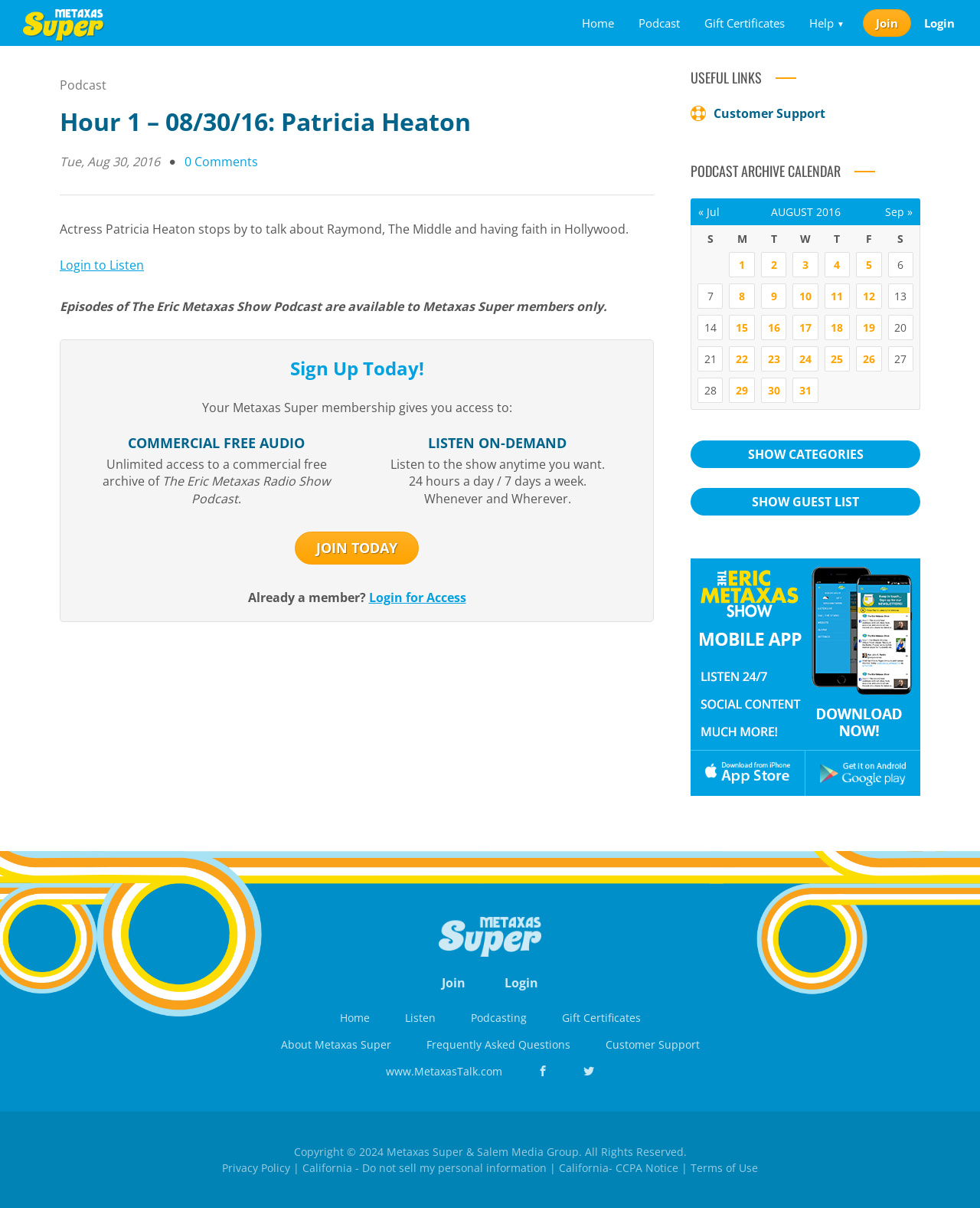Respond concisely with one word or phrase to the following query:
What is the title of the podcast episode?

Hour 1 – 08/30/16: Patricia Heaton